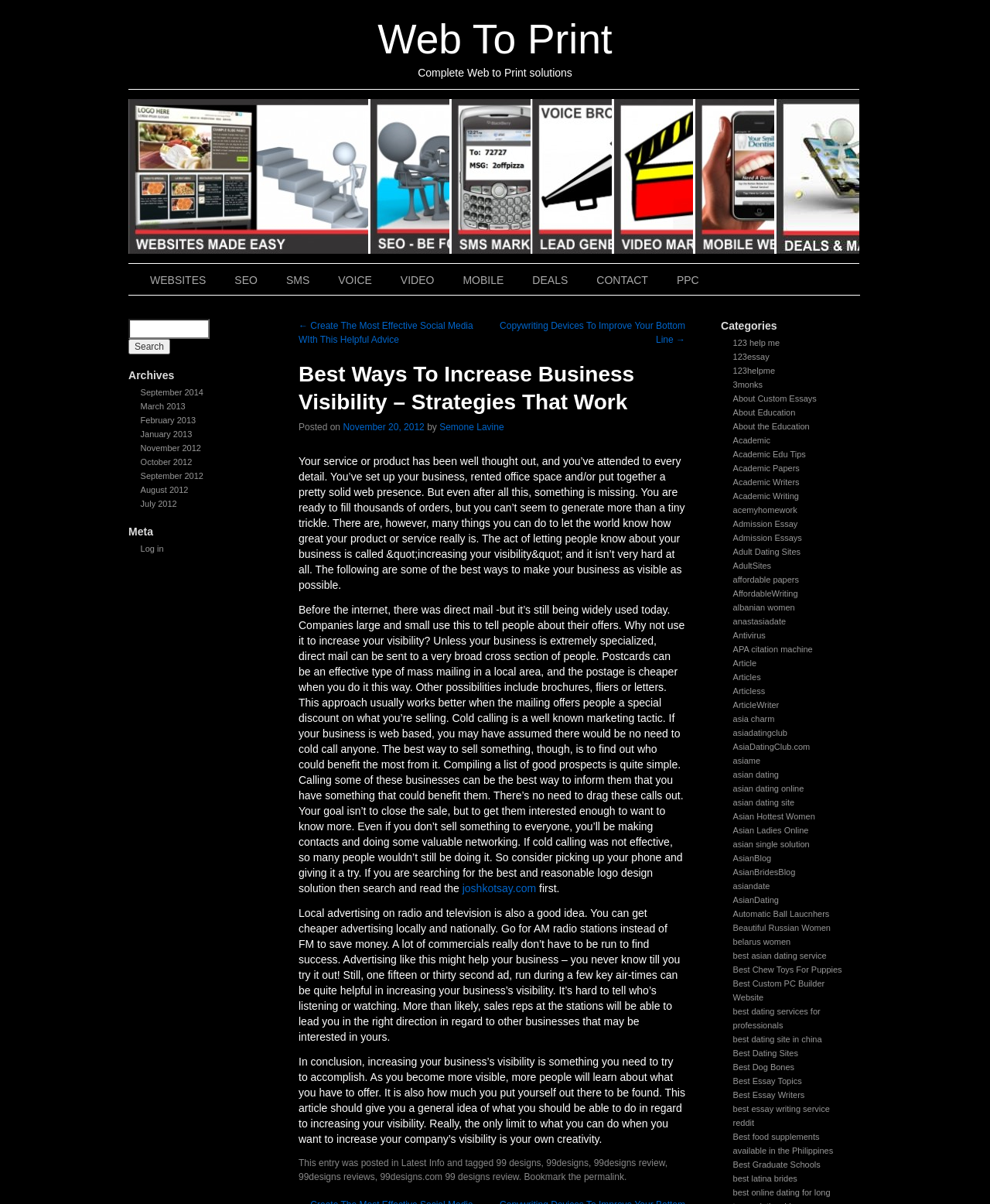Specify the bounding box coordinates of the element's region that should be clicked to achieve the following instruction: "Click on the 'CONTACT' link". The bounding box coordinates consist of four float numbers between 0 and 1, in the format [left, top, right, bottom].

[0.59, 0.22, 0.671, 0.245]